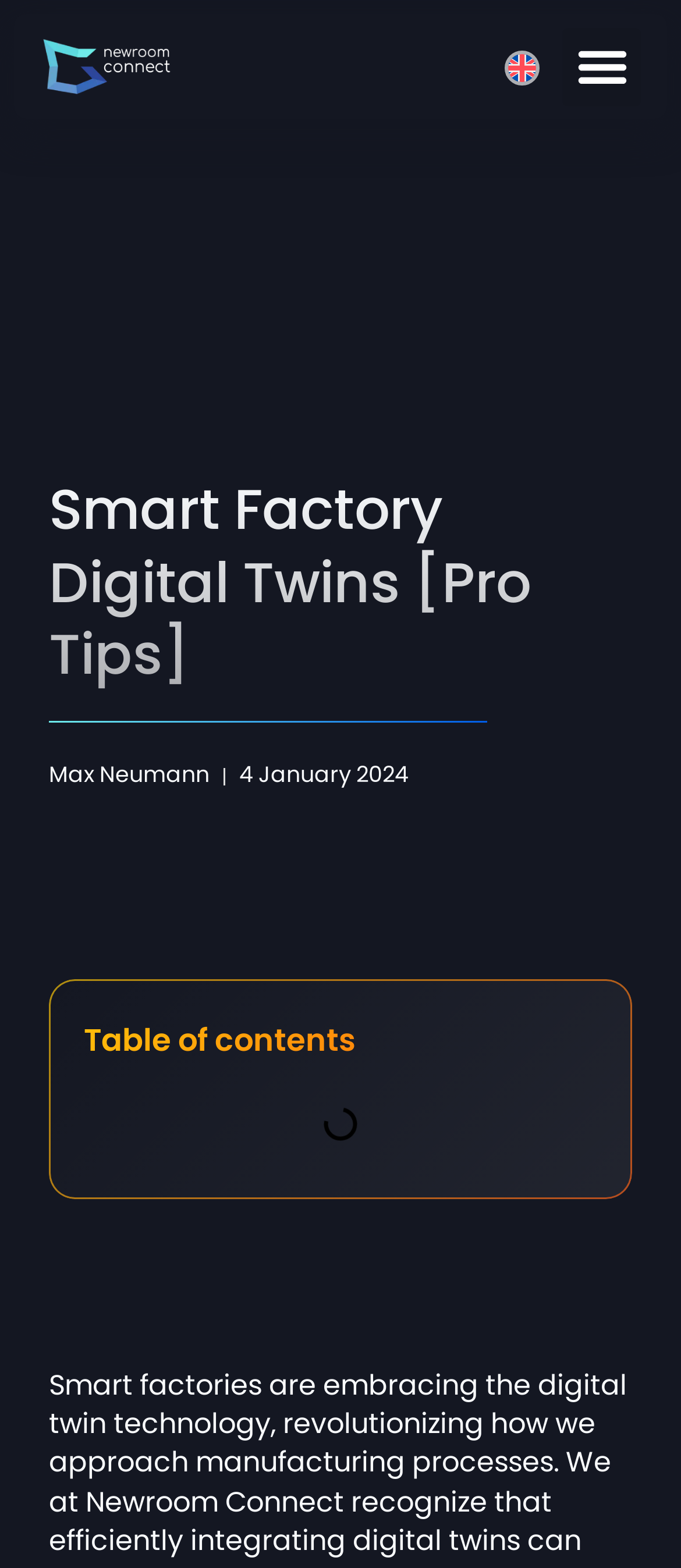Is the menu toggle button expanded?
Kindly answer the question with as much detail as you can.

I found the state of the menu toggle button by looking at the button element's 'expanded' property, which is set to 'False'.